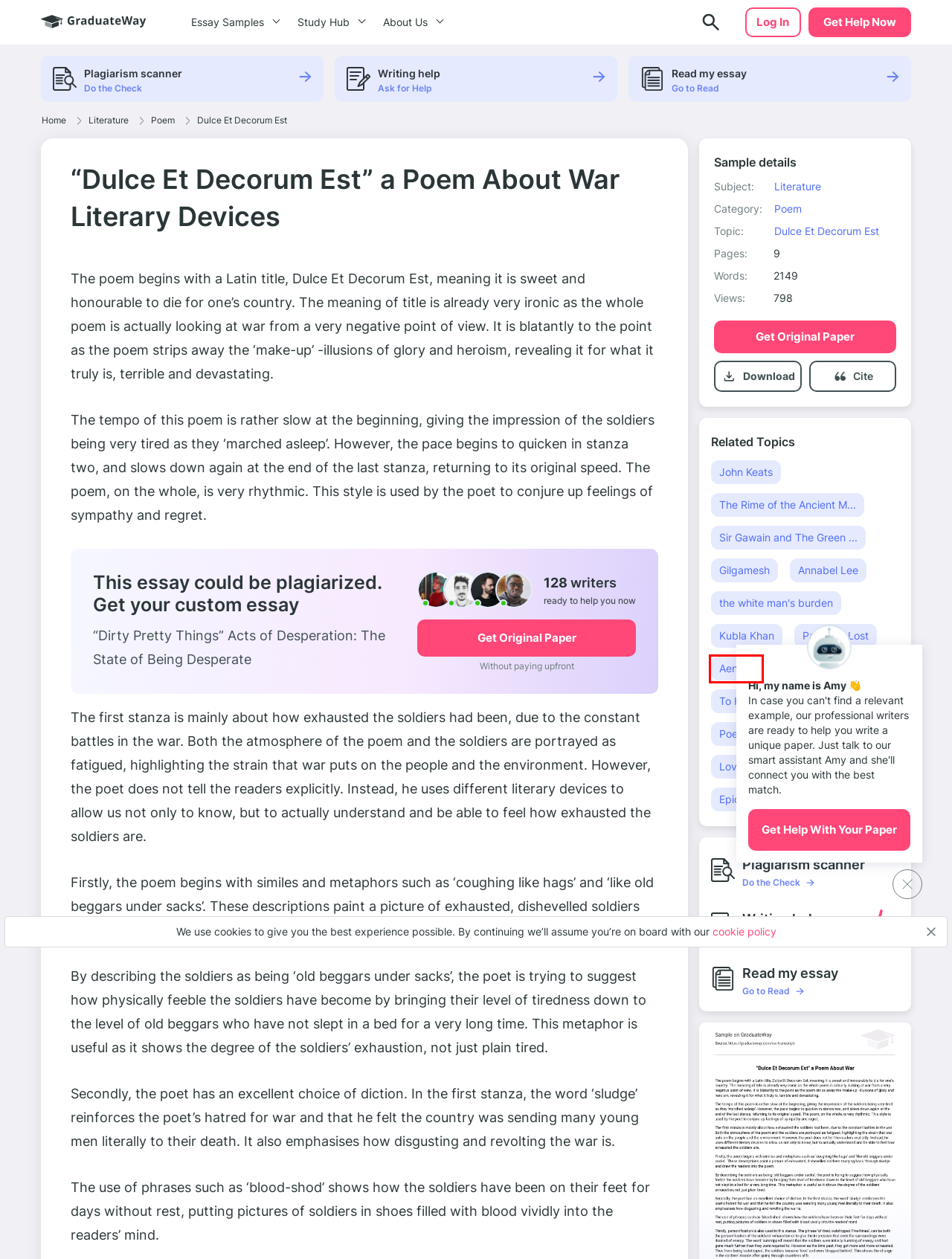Examine the screenshot of the webpage, noting the red bounding box around a UI element. Pick the webpage description that best matches the new page after the element in the red bounding box is clicked. Here are the candidates:
A. ⇉Free the white man's burden Essay Examples and Topic Ideas on GraduateWay
B. ⇉Free Aeneid Essay Examples and Topic Ideas on GraduateWay
C. ⇉Free Beowulf Essay Examples and Topic Ideas on GraduateWay
D. ⇉Free John Keats Essay Examples and Topic Ideas on GraduateWay
E. ⇉Free Love Poem Essay Examples and Topic Ideas on GraduateWay
F. Free Essays and Assignments for College Students | GraduateWay
G. ⇉Free Paradise Lost Essay Examples and Topic Ideas on GraduateWay
H. ⇉Free Poetic devices Essay Examples and Topic Ideas on GraduateWay

B